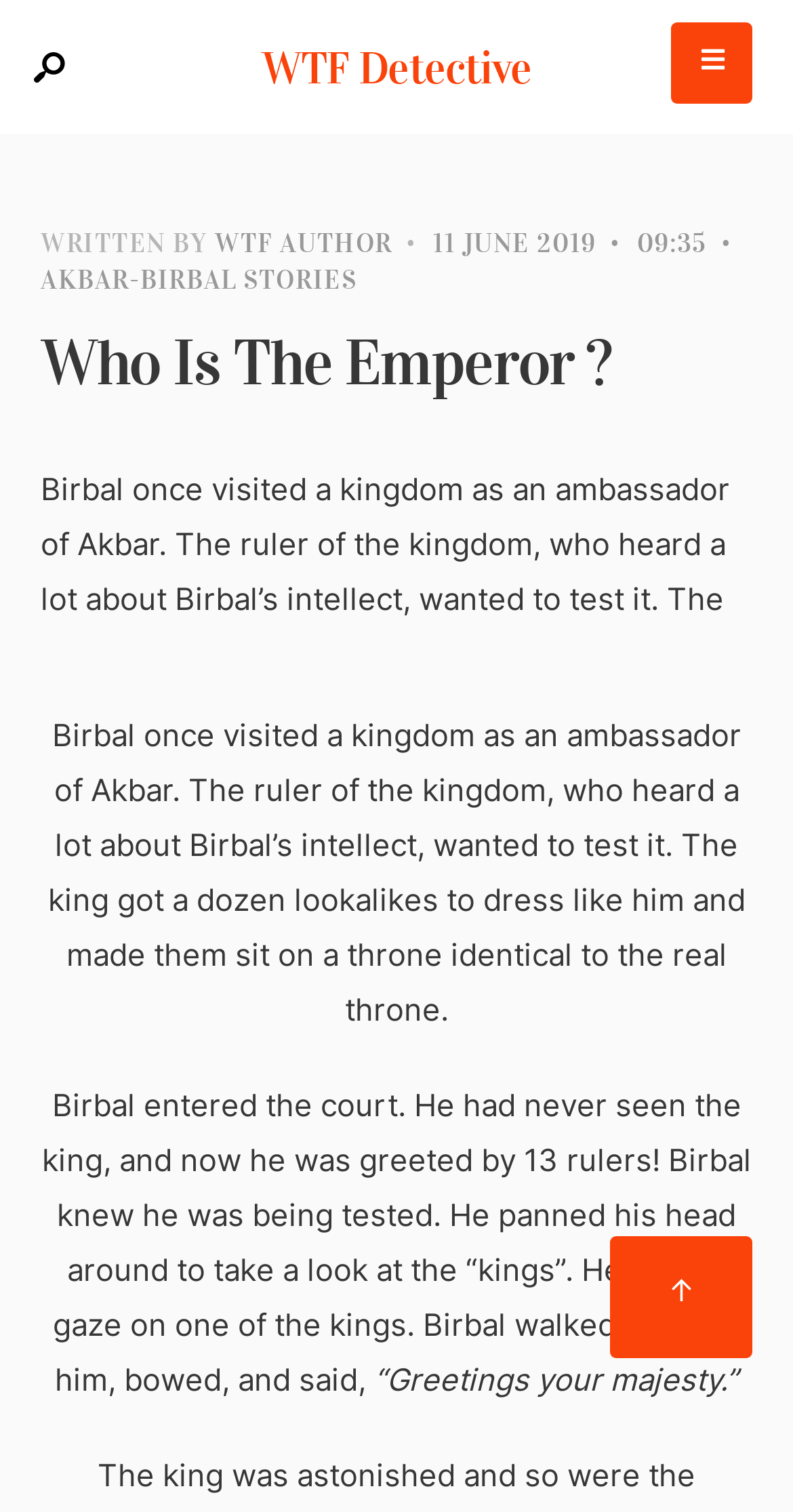What did Birbal say to the king?
Using the information presented in the image, please offer a detailed response to the question.

After Birbal walked towards one of the kings, bowed, and said, the text quotes him as saying 'Greetings your majesty'.